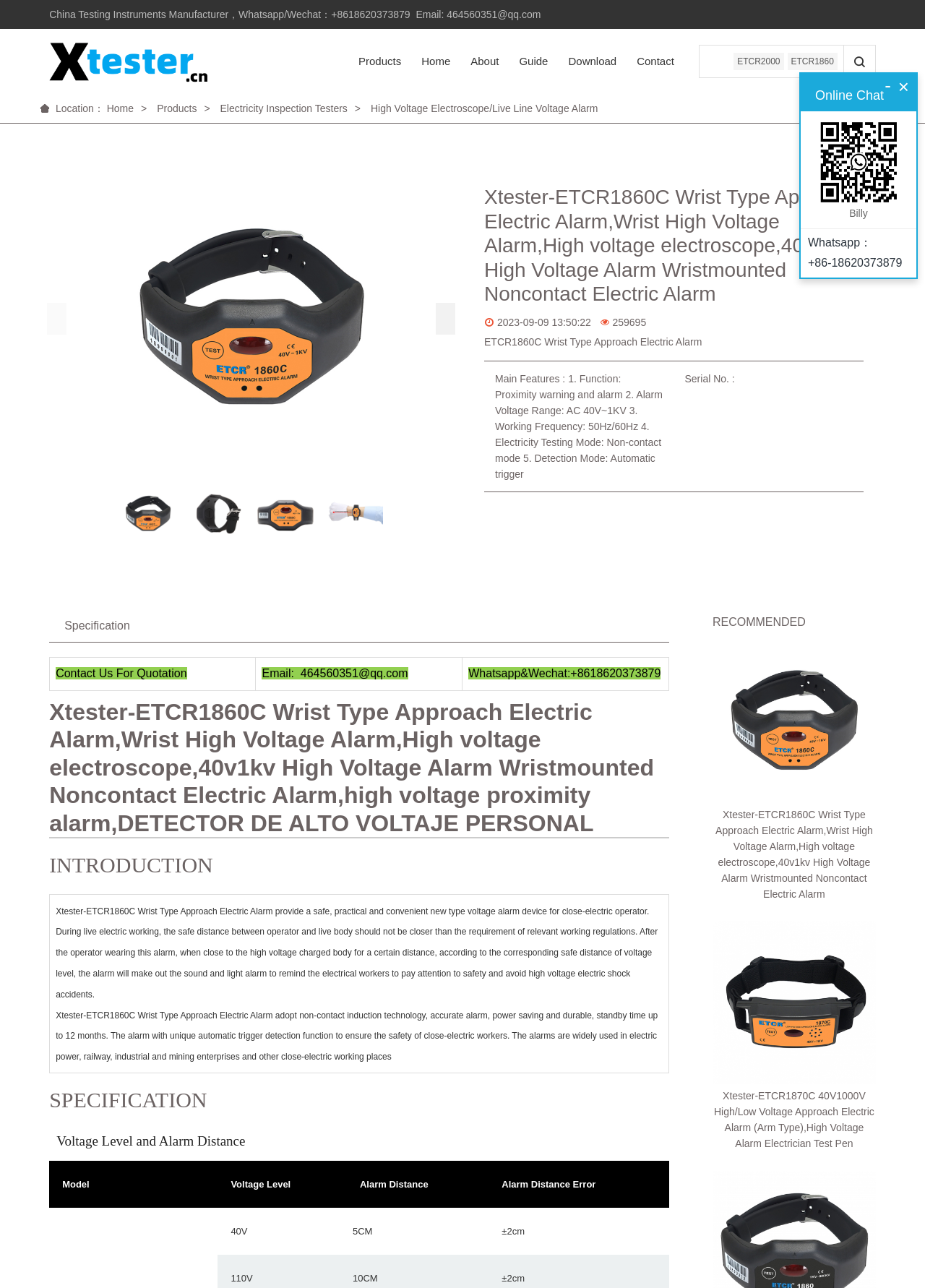What is the voltage range of ETCR1860C Wrist Type Approach Electric Alarm?
Could you answer the question with a detailed and thorough explanation?

The voltage range of ETCR1860C Wrist Type Approach Electric Alarm is AC 40V~1KV, which is specified in the main features section of the product description.